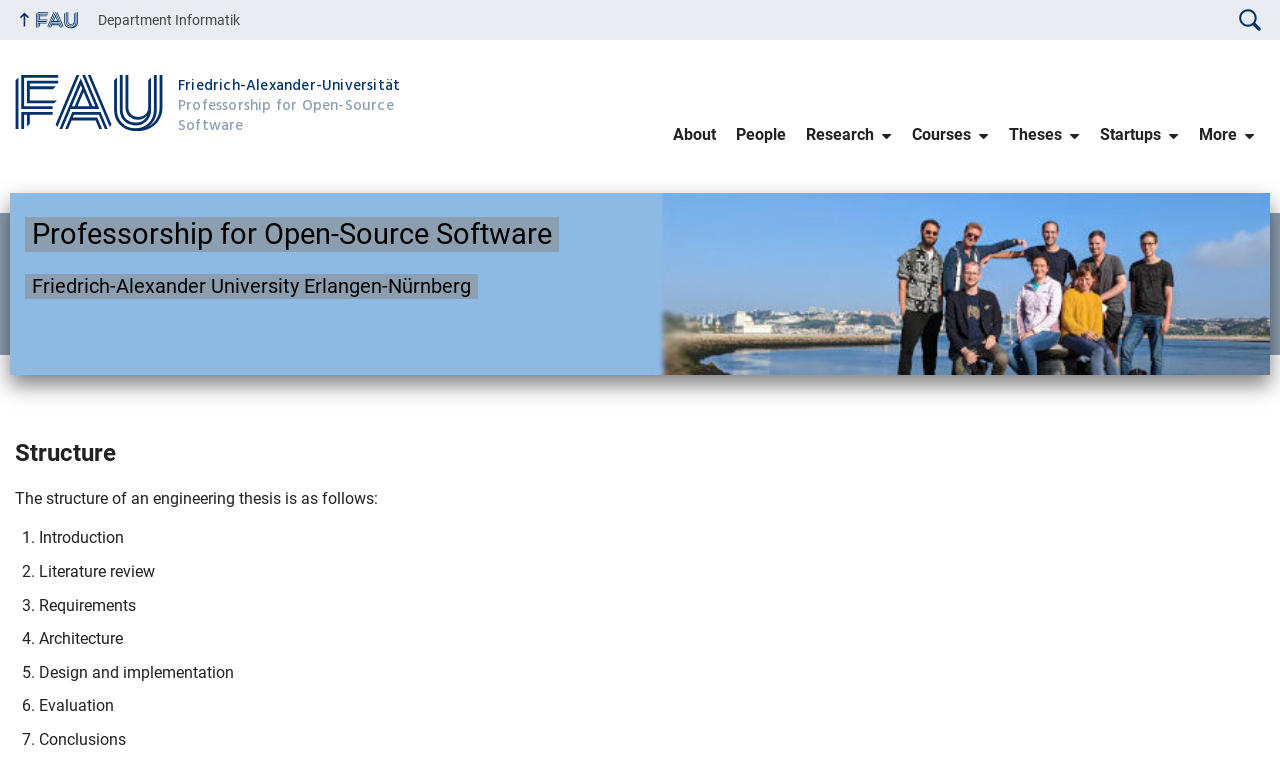Provide the bounding box coordinates for the UI element that is described as: "Department Informatik".

[0.077, 0.01, 0.188, 0.043]